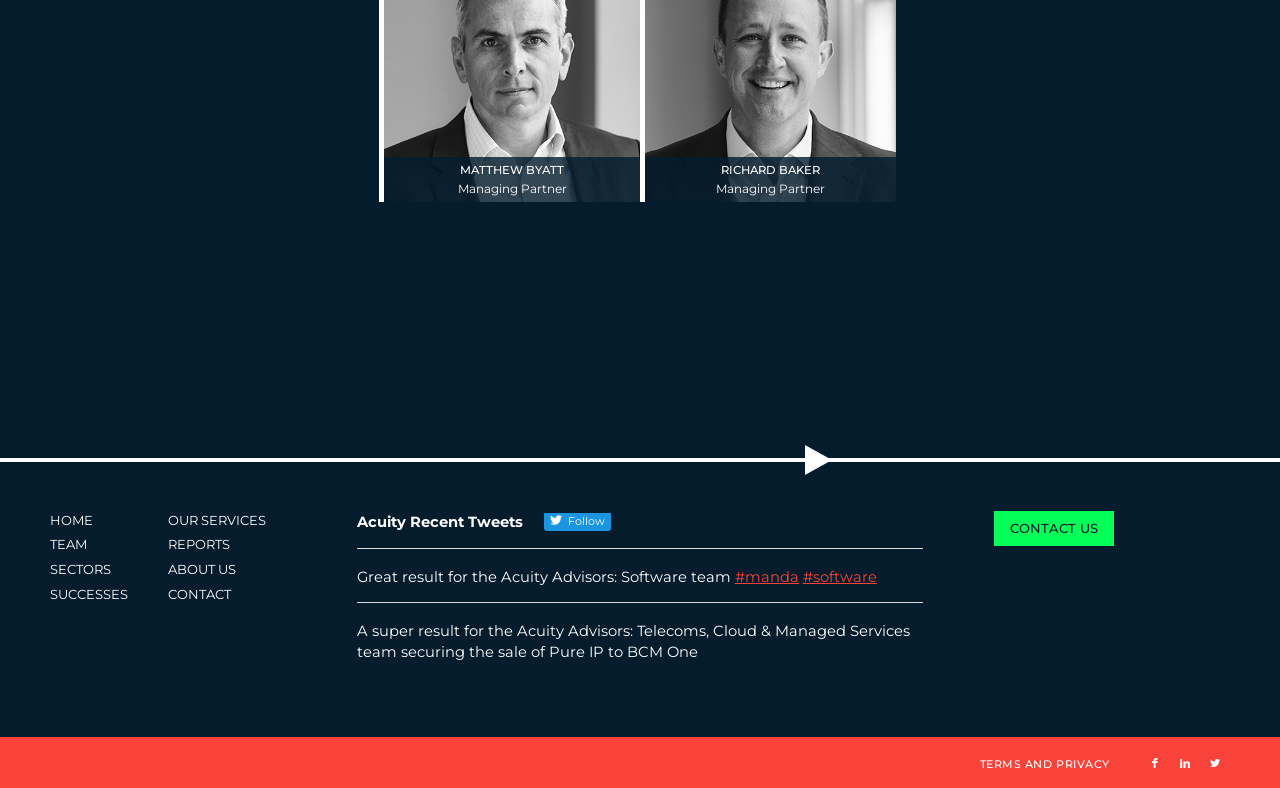Locate the bounding box coordinates of the clickable region necessary to complete the following instruction: "Verify your email". Provide the coordinates in the format of four float numbers between 0 and 1, i.e., [left, top, right, bottom].

[0.797, 0.426, 0.961, 0.479]